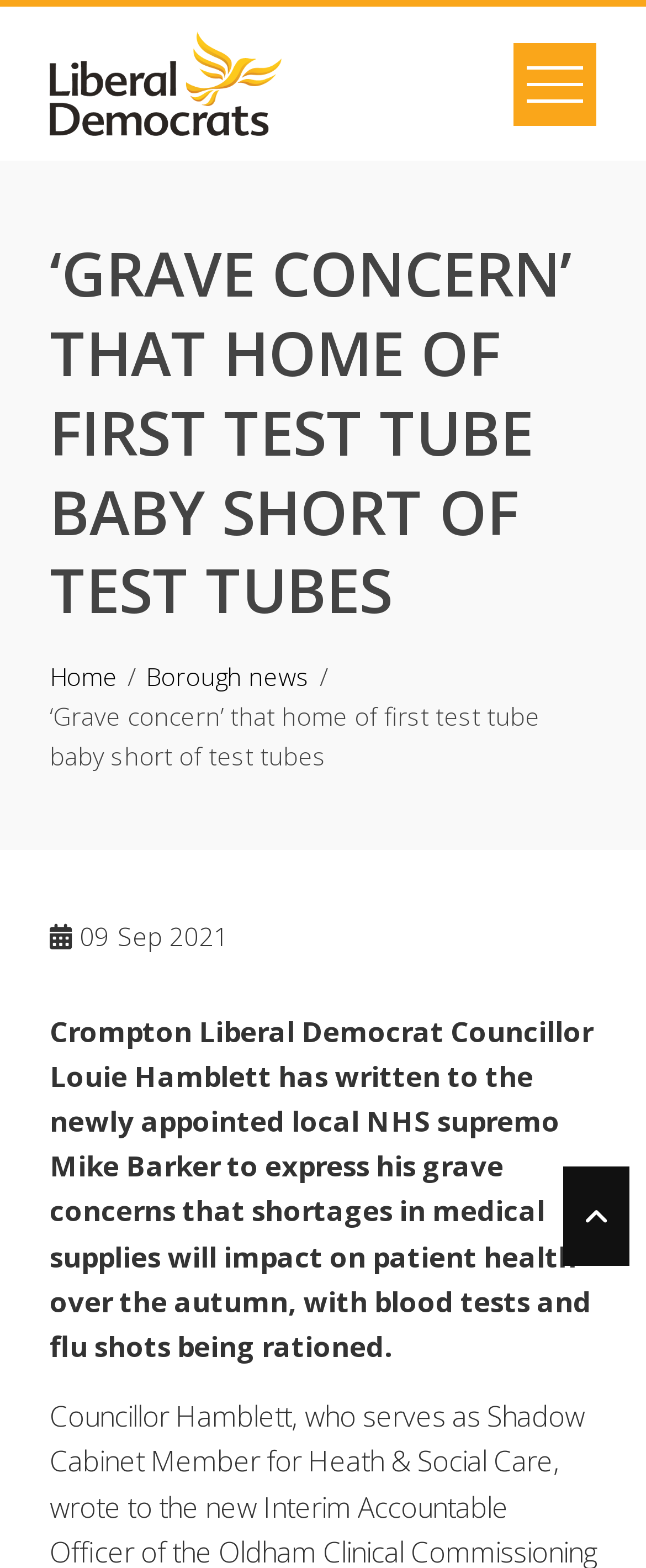What is the concern of Louie Hamblett?
Provide a comprehensive and detailed answer to the question.

According to the article, Louie Hamblett has written to the local NHS supremo to express his grave concerns that shortages in medical supplies will impact on patient health over the autumn.